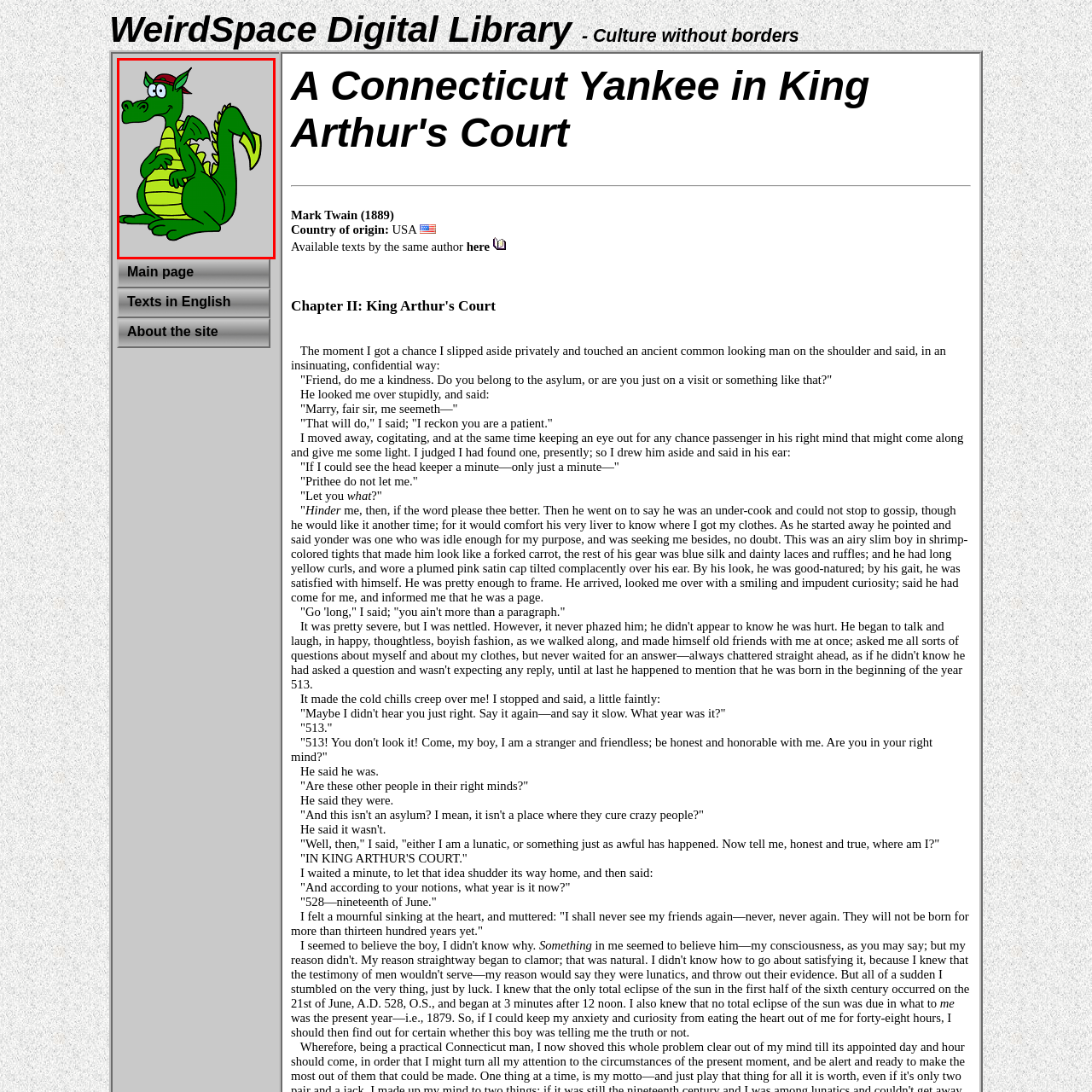What is the purpose of the dragon's design?
Analyze the image highlighted by the red bounding box and give a detailed response to the question using the information from the image.

The dragon's design, with its bright colors, plump body, and expressive eyes, is intended to convey a lighthearted and fun essence, likely appealing to a younger audience and inviting viewers into a world of imaginative stories and children's literature.